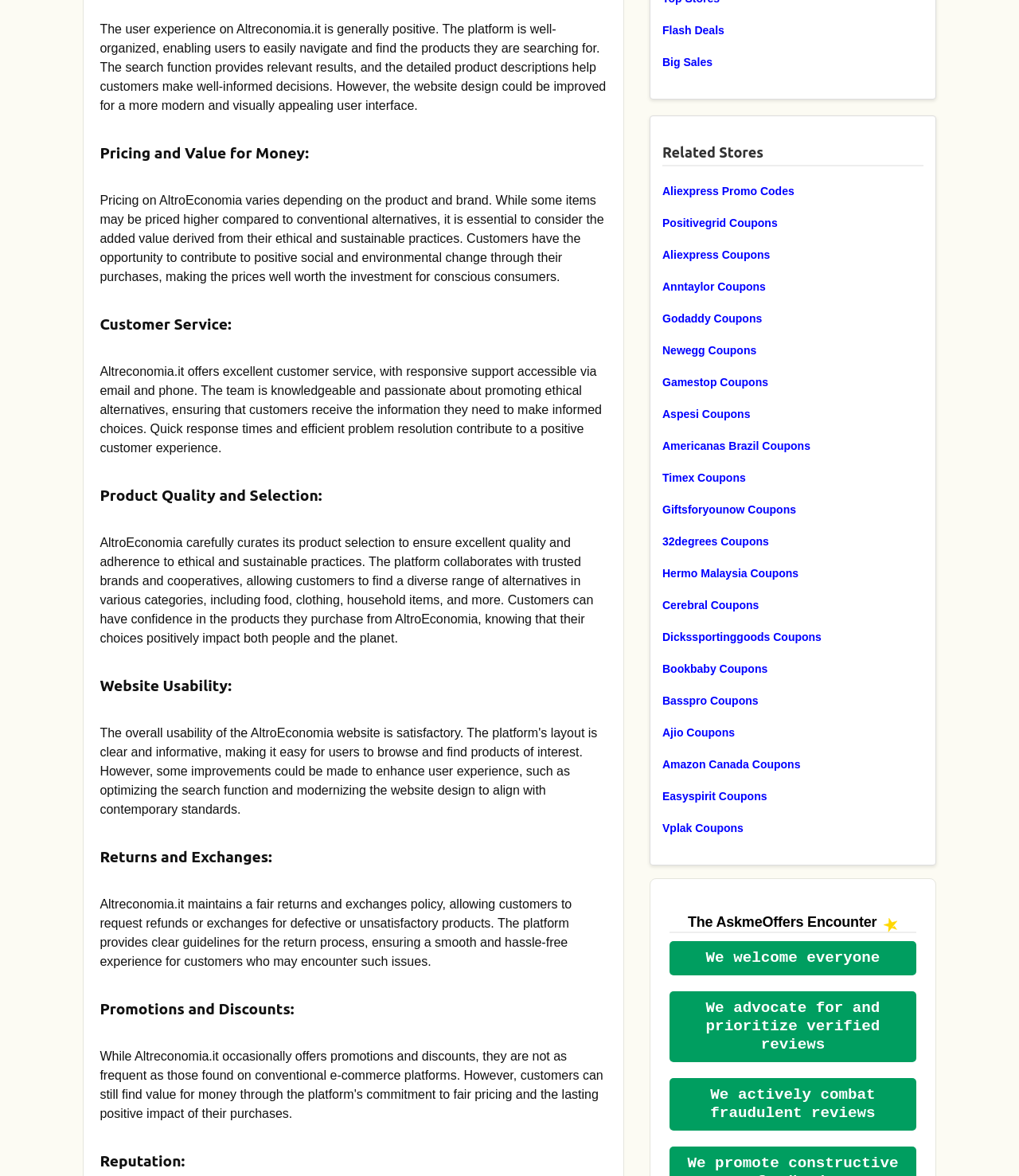What is the overall user experience on Altreconomia.it?
Based on the content of the image, thoroughly explain and answer the question.

The overall user experience on Altreconomia.it is positive because the platform is well-organized, enabling users to easily navigate and find the products they are searching for.